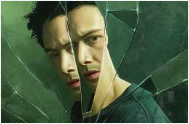Offer an in-depth description of the image shown.

The image depicts a striking visual representation of duality and introspection, showcasing a young man's face fragmented through a shattered mirror. The intricate shards reflect different angles of his face, emphasizing his contemplative expression and the emotional depth of his gaze. The vibrant green backdrop adds a surreal quality, complementing the theme of inner conflict and self-examination. This artwork draws a parallel to the exploration of reality and perception, much like themes found in the review of "Cosmopolis" and the philosophical implications of "Plato's Cave," suggesting a deeper narrative of understanding one's identity amidst chaos.